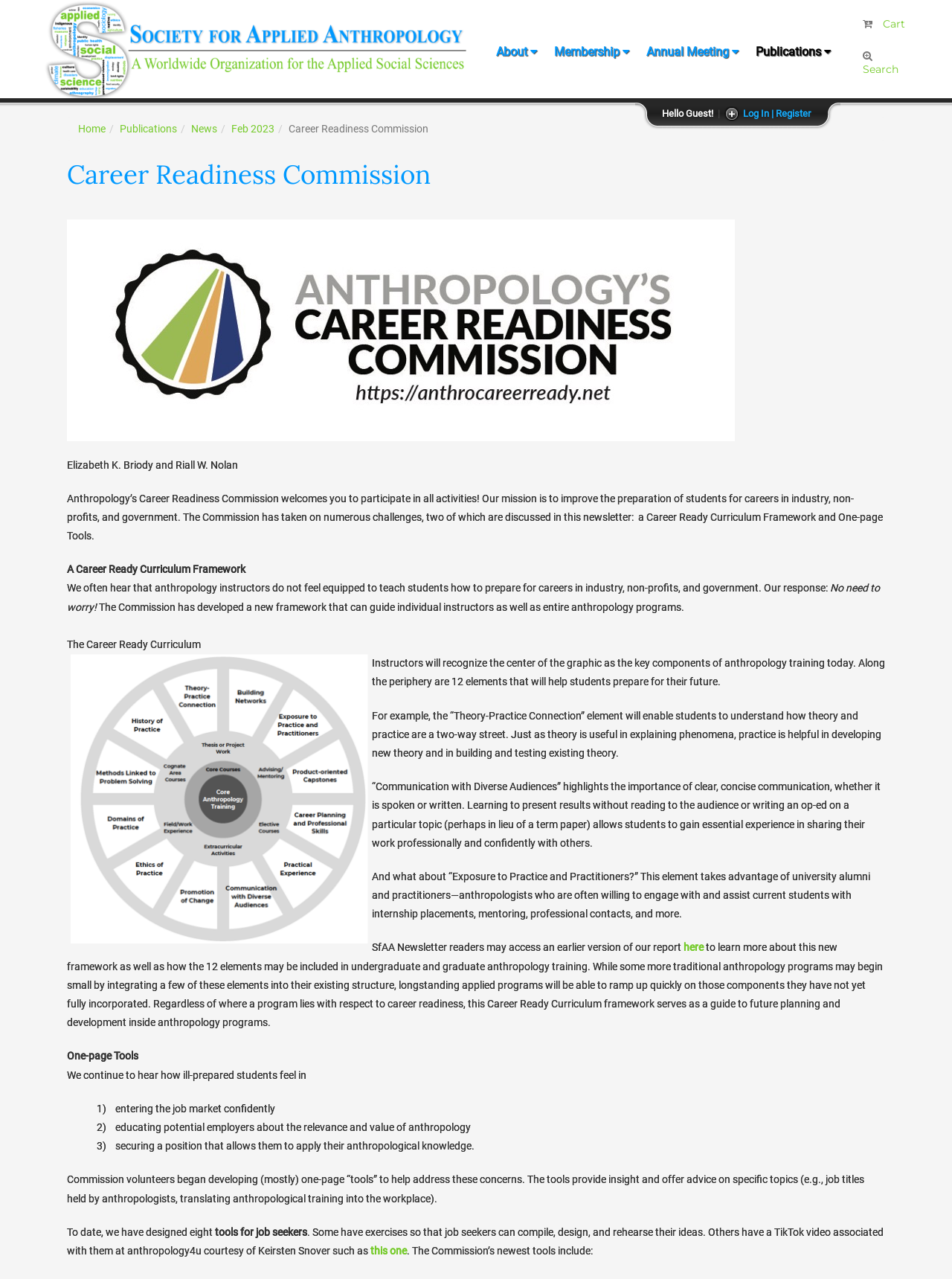What is the purpose of the Career Ready Curriculum Framework?
Provide a one-word or short-phrase answer based on the image.

To guide instructors and programs